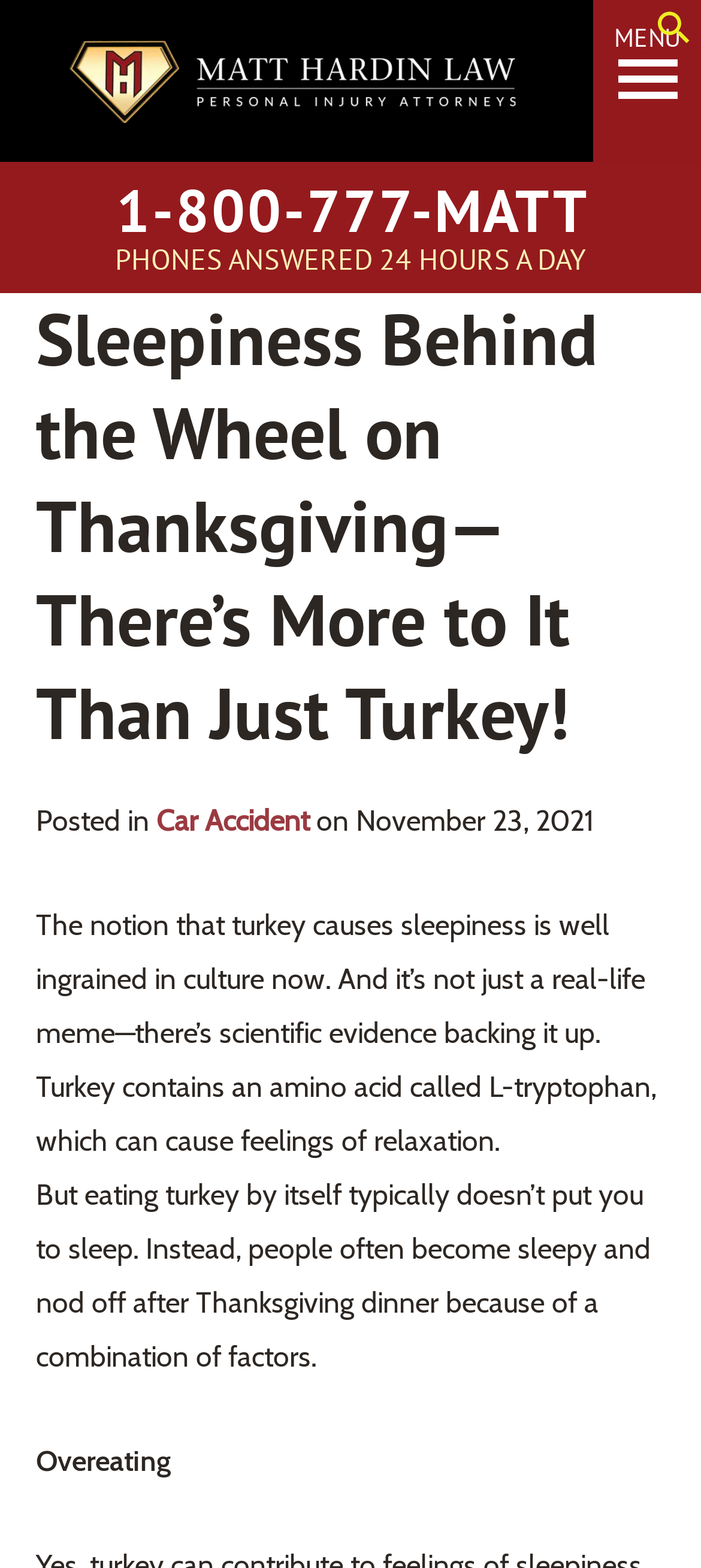Please answer the following question using a single word or phrase: 
What is one factor that contributes to sleepiness after Thanksgiving dinner?

Overeating